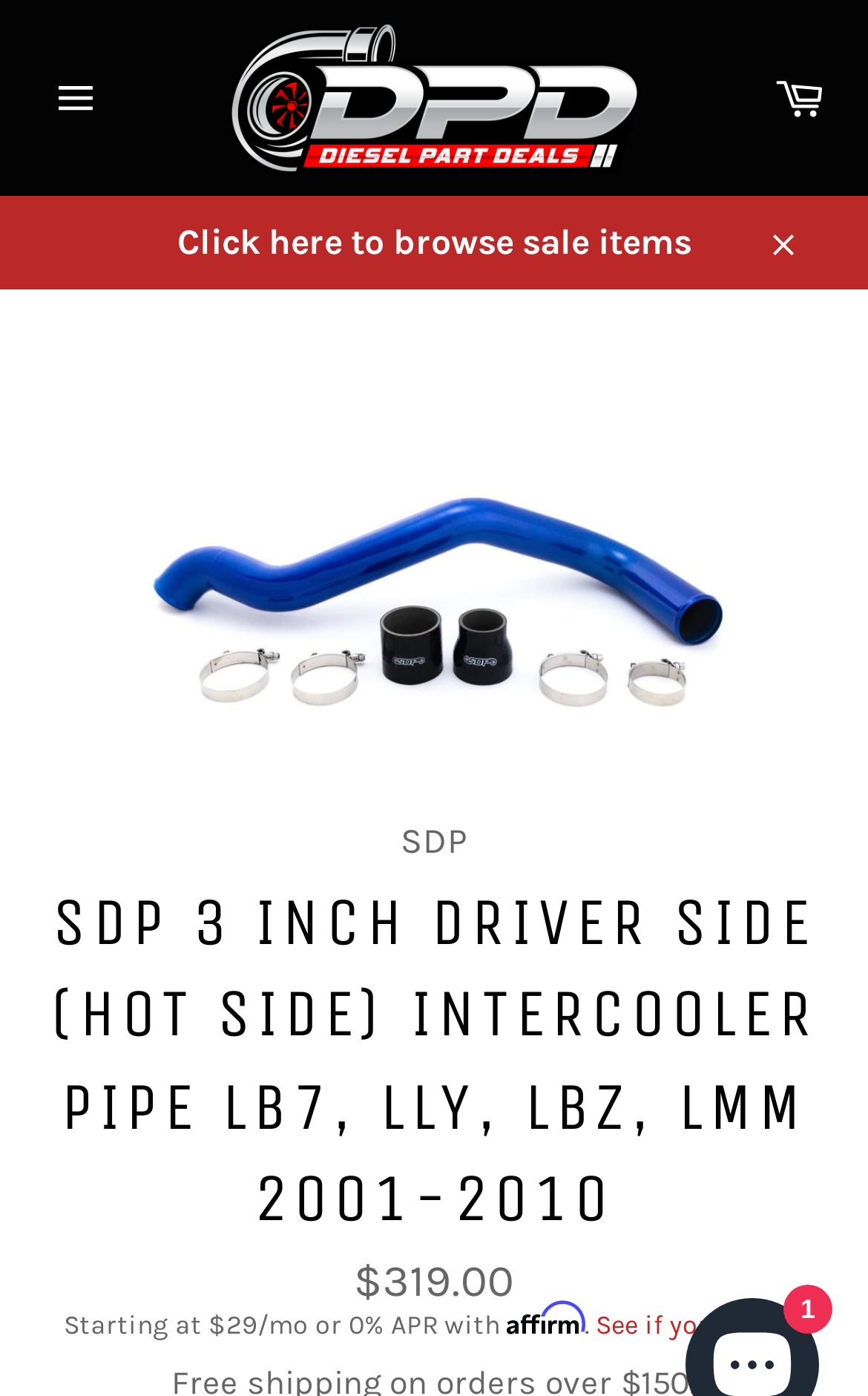Highlight the bounding box of the UI element that corresponds to this description: "mental health".

None